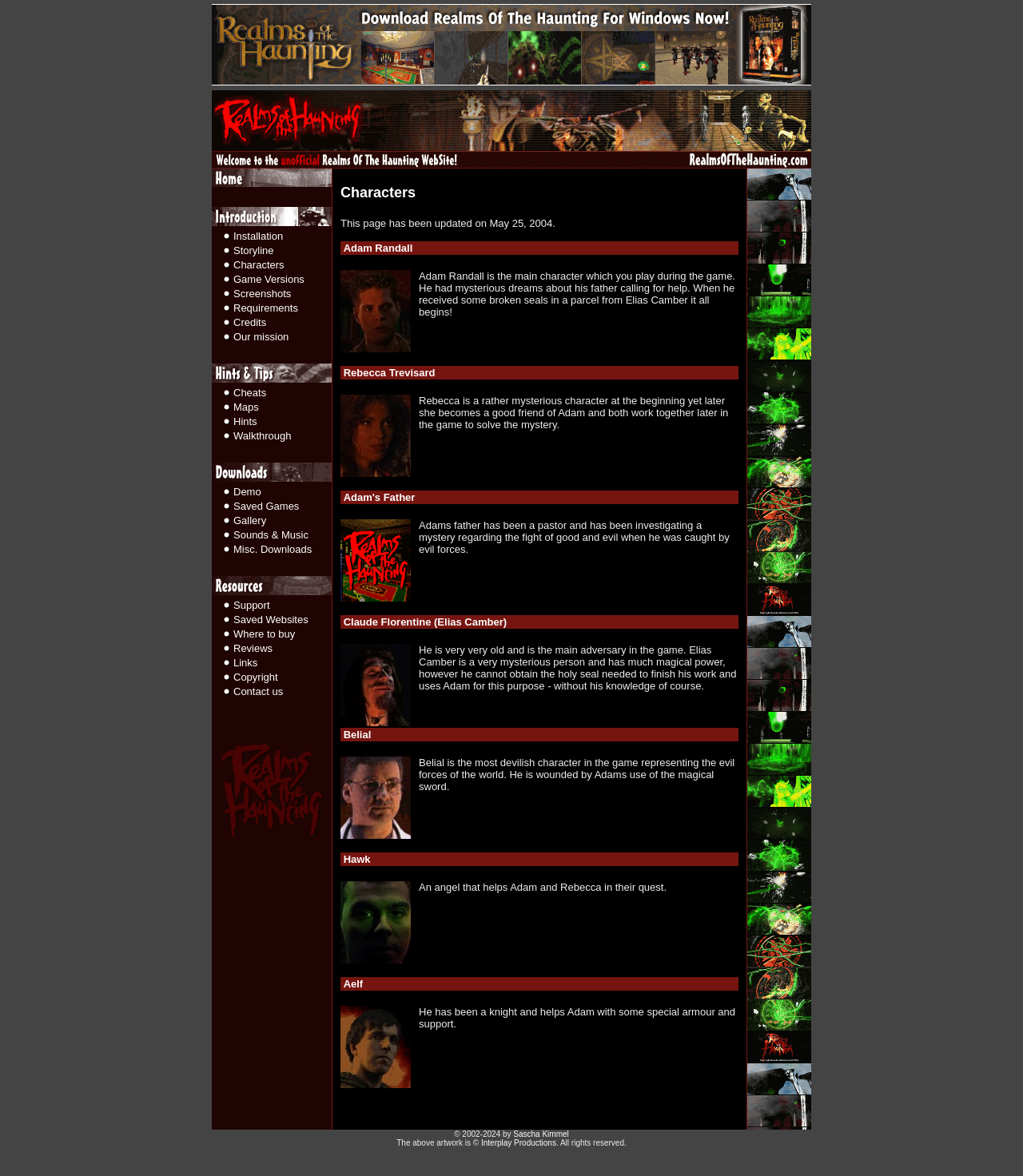Please find the bounding box coordinates for the clickable element needed to perform this instruction: "Read about Characters".

[0.228, 0.22, 0.278, 0.23]